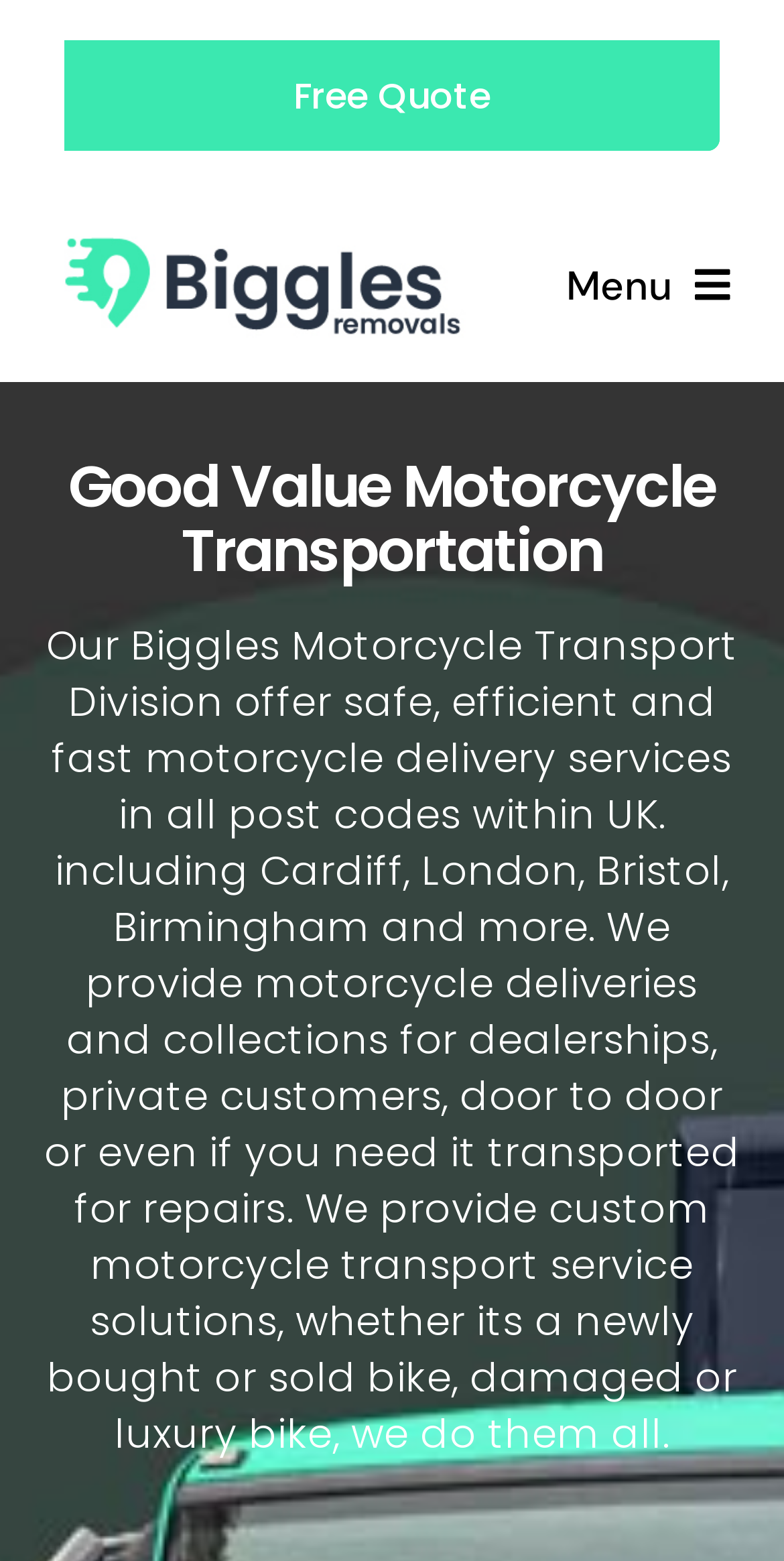Review the image closely and give a comprehensive answer to the question: What is the main service offered?

I inferred the main service by reading the static text 'Our Biggles Motorcycle Transport Division offer safe, efficient and fast motorcycle delivery services...' which indicates that the company provides motorcycle delivery services.